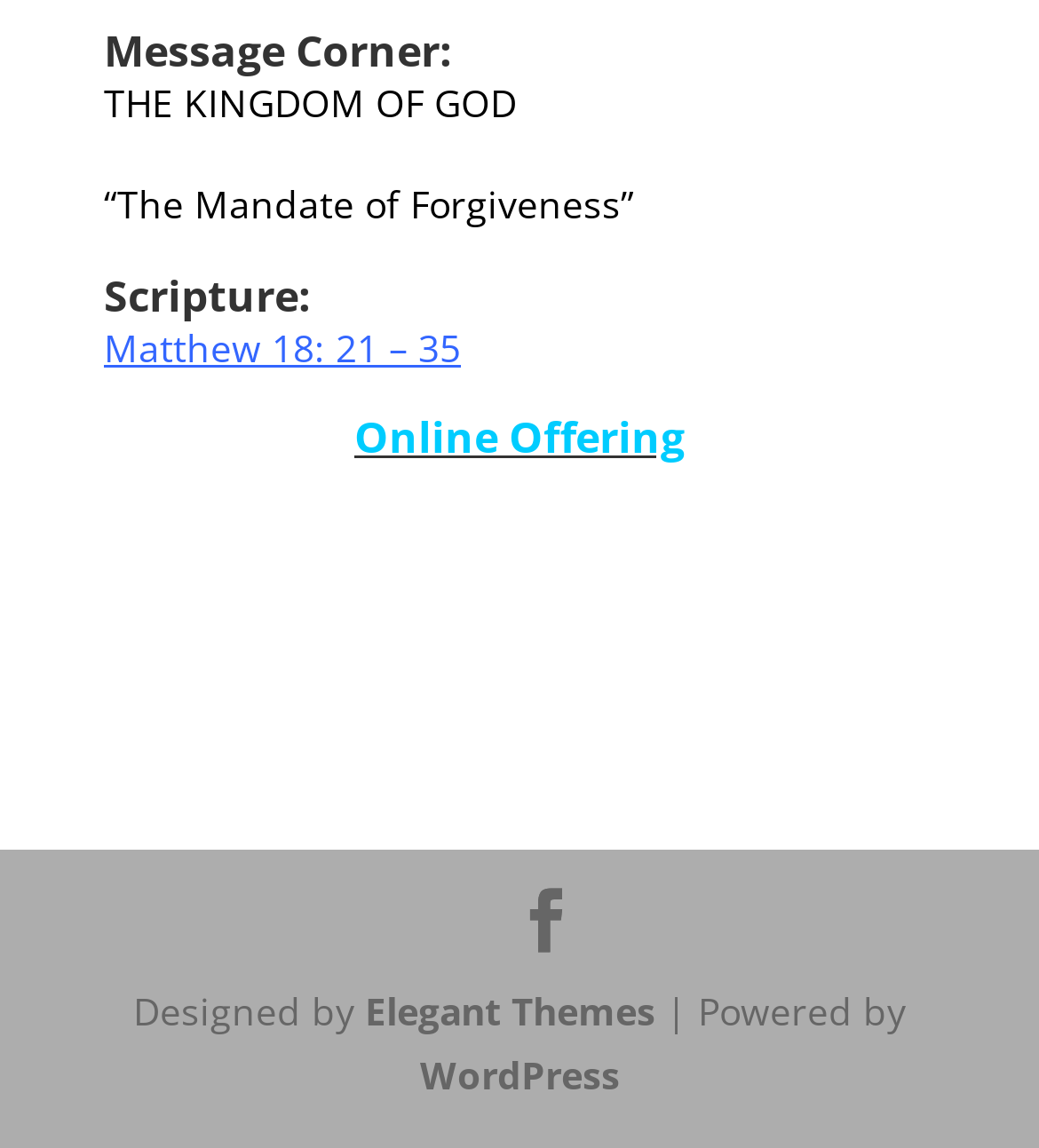What is the title of the message?
Answer the question in as much detail as possible.

The title of the message can be found in the StaticText element with the text 'THE KINGDOM OF GOD' which is located at the top of the webpage, below the heading 'Message Corner:'.